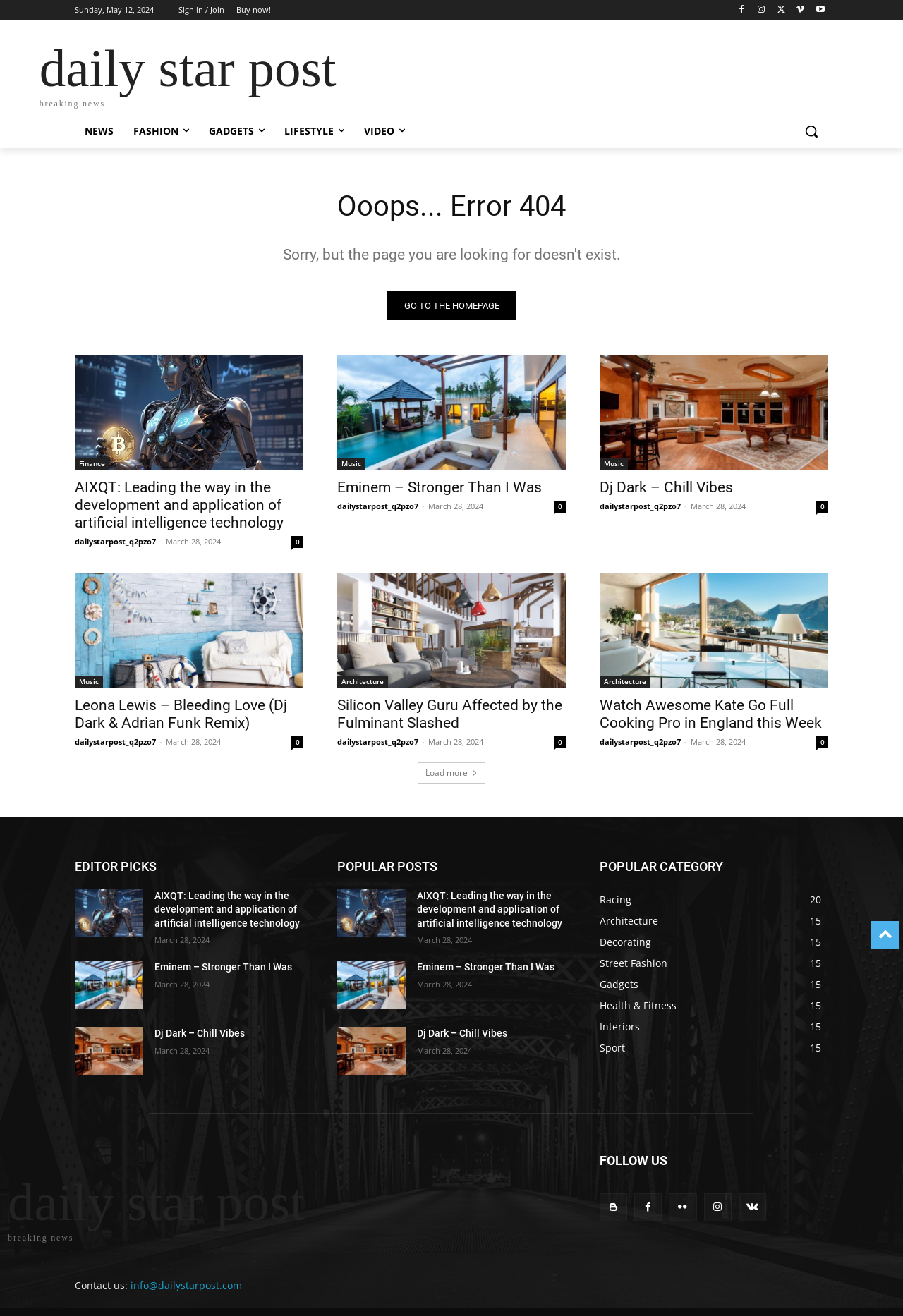Locate the bounding box coordinates of the area where you should click to accomplish the instruction: "Go to the homepage".

[0.429, 0.221, 0.571, 0.243]